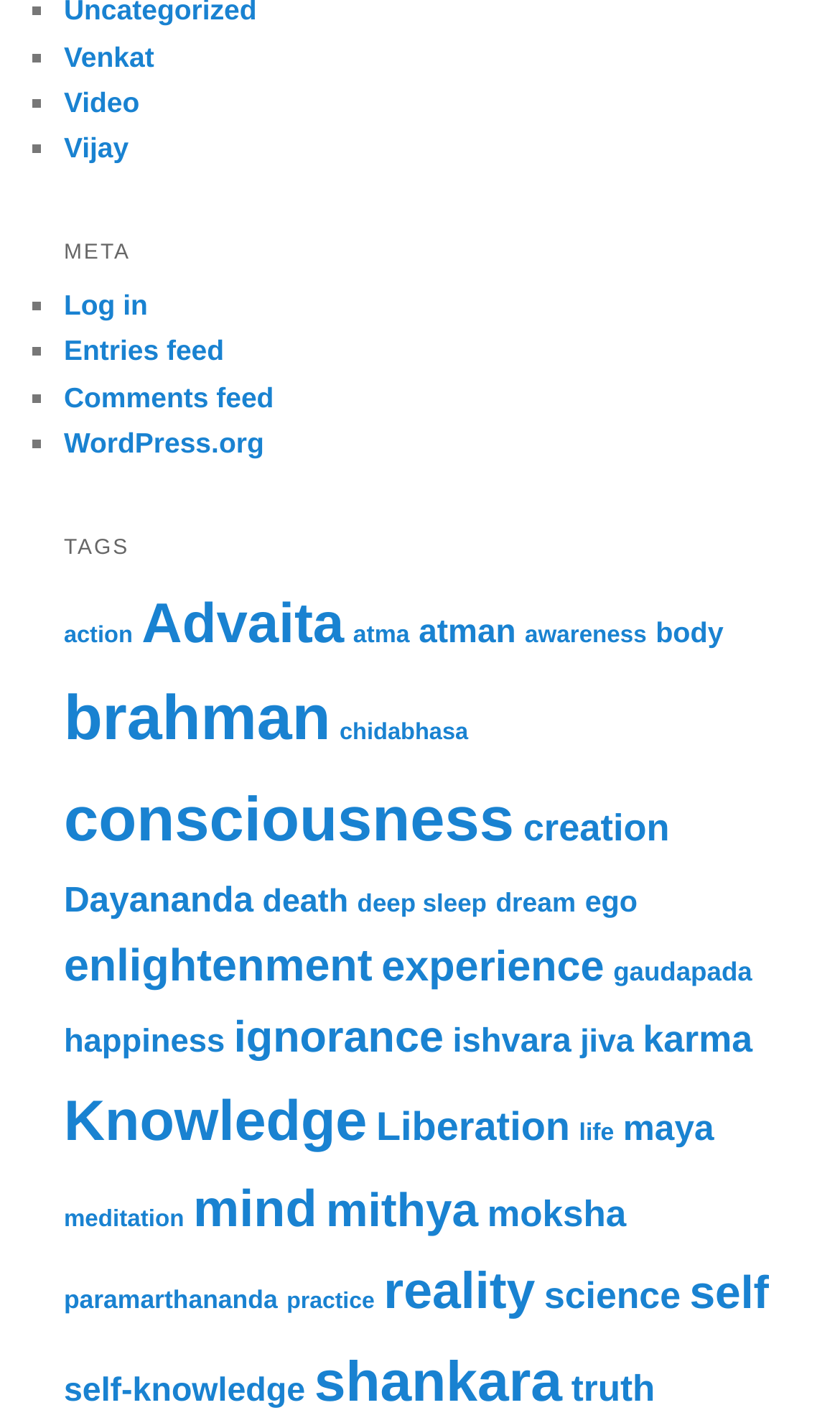Reply to the question below using a single word or brief phrase:
How many list markers are on the webpage?

9